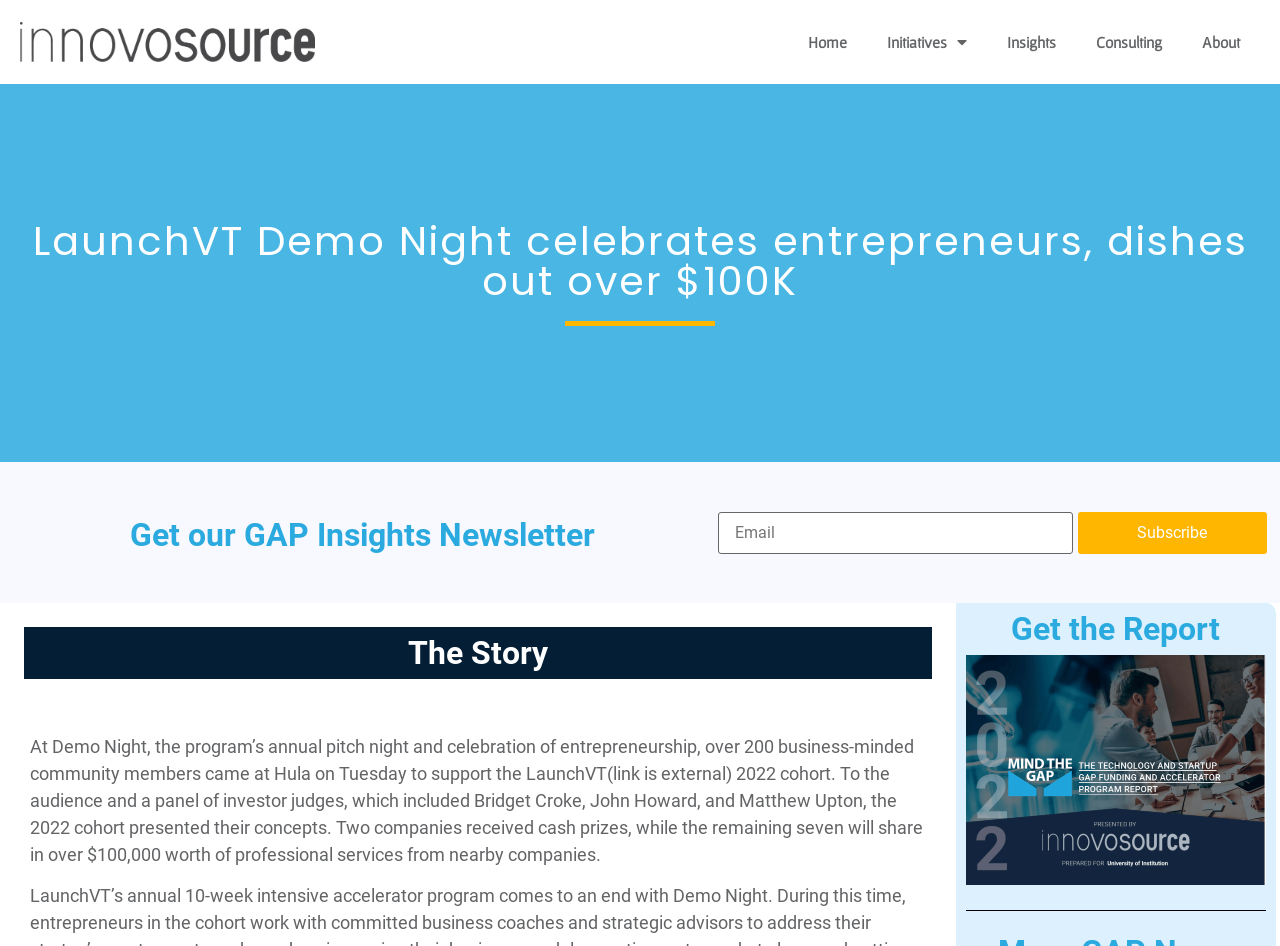Create a detailed summary of all the visual and textual information on the webpage.

The webpage is about LaunchVT Demo Night, an annual pitch night and celebration of entrepreneurship. At the top, there is a navigation menu with five links: an empty link, "Home", "Initiatives" with a dropdown menu, "Insights", and "Consulting" and "About" at the far right. 

Below the navigation menu, there is a main heading "LaunchVT Demo Night celebrates entrepreneurs, dishes out over $100K" that spans almost the entire width of the page. 

Further down, there is a section with a heading "Get our GAP Insights Newsletter" where users can input their email address in a required textbox and click a "Subscribe" button to the right of the textbox.

The main content of the page is divided into two sections. The first section has a heading "The Story" and contains a paragraph of text that describes the event, including the number of attendees, the presentation of concepts to an audience and investor judges, and the awarding of cash prizes and professional services to the participating companies.

Below this section, there is another section with a heading "Get the Report" and a link to the right of the heading.